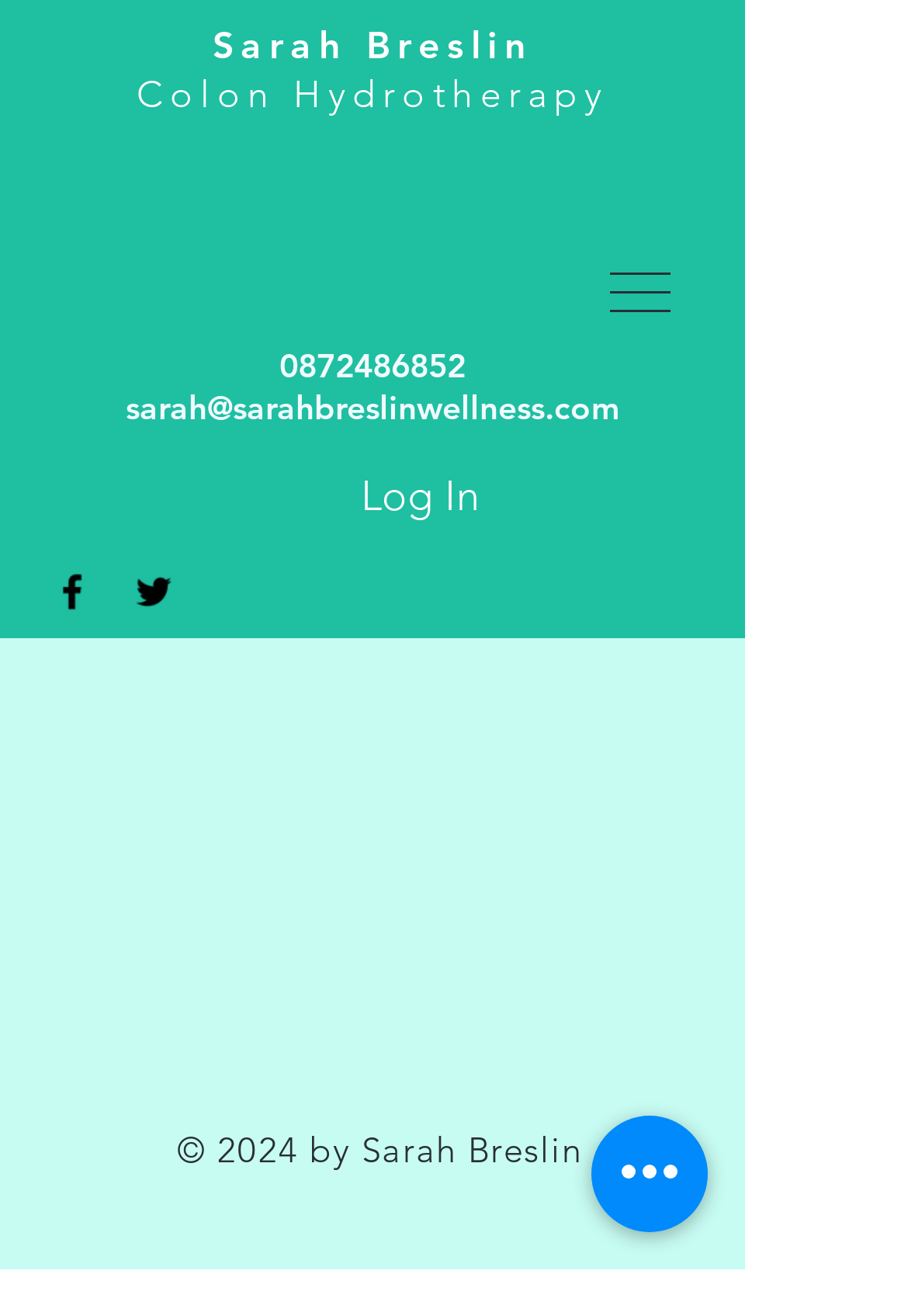Predict the bounding box of the UI element that fits this description: "Felt-Ed Photo Gallery".

None